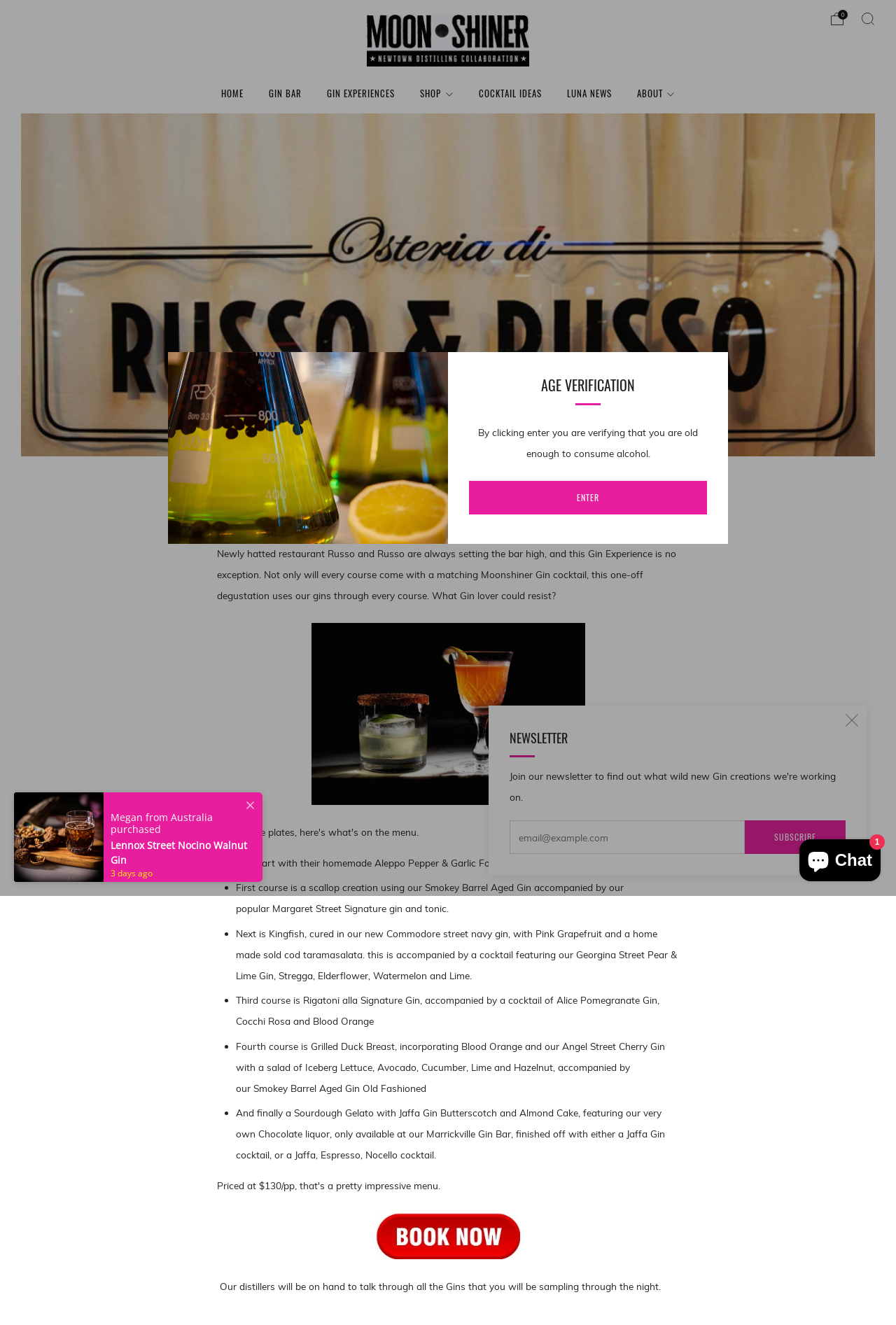What is the age verification message?
From the image, respond using a single word or phrase.

AGE VERIFICATION By clicking enter you are verifying that you are old enough to consume alcohol.